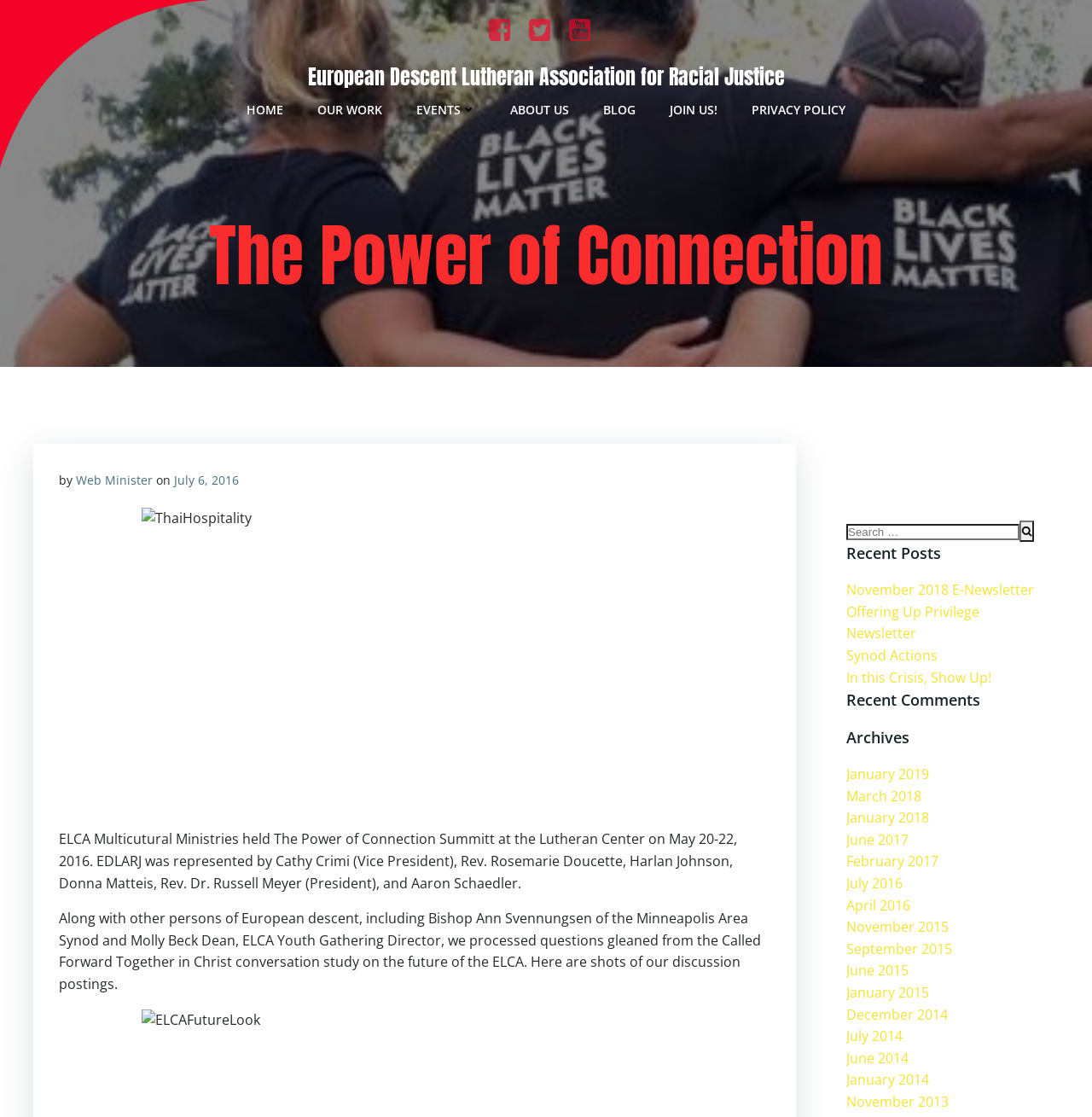How many images are on the webpage?
Using the visual information from the image, give a one-word or short-phrase answer.

5